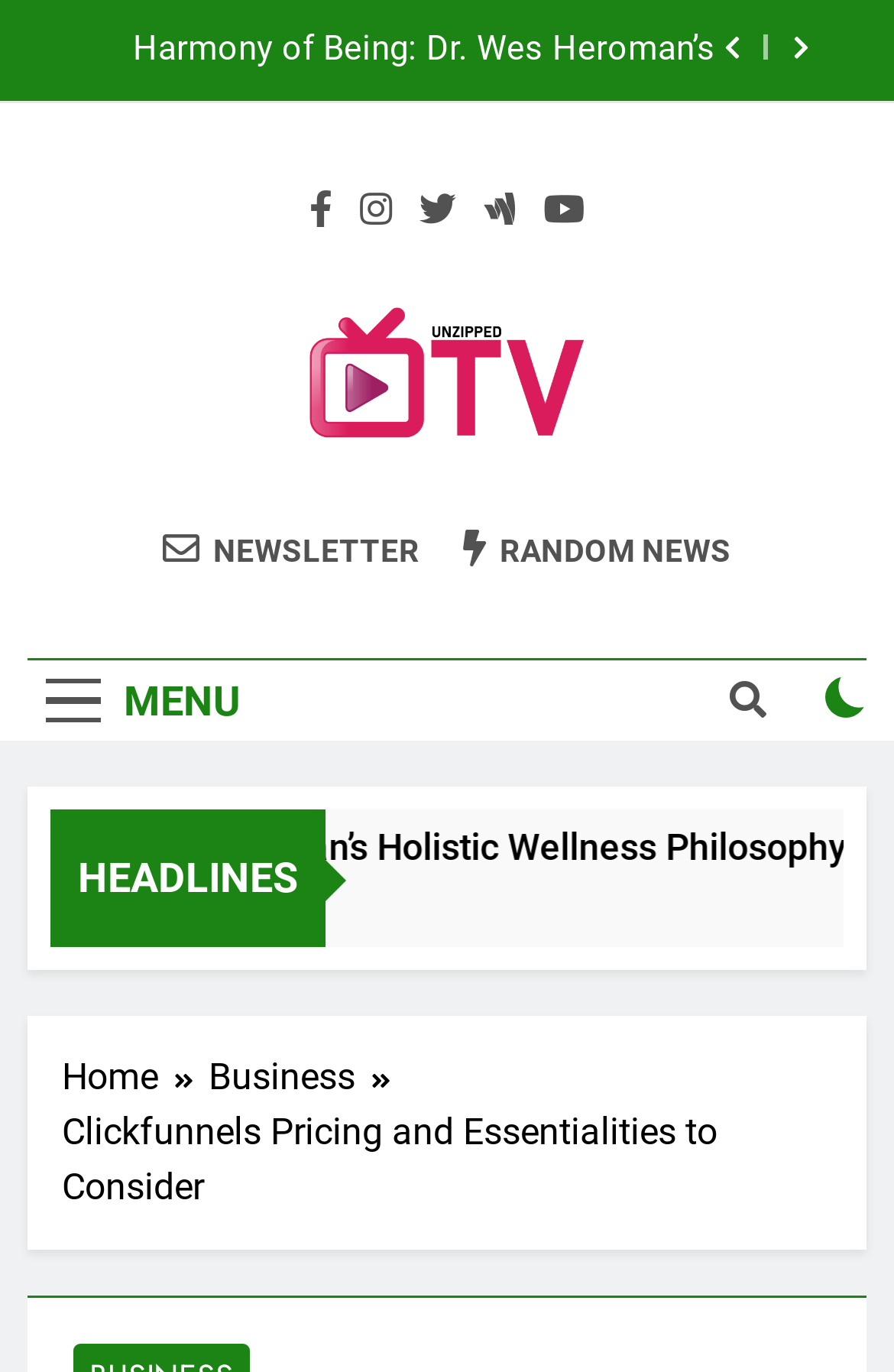Provide an in-depth caption for the contents of the webpage.

The webpage is about Clickfunnels Pricing and Essentialities to Consider, with a focus on Unzipped TV. At the top right corner, there are two buttons with icons '\uf053' and '\uf054'. Below them, there are five social media links with icons '\uf39e', '\uf16d', '\uf099', '\uf1ee', and '\uf167'. 

To the left of these social media links, there is a link to Unzipped TV with an accompanying image. Below this link, there is a heading that reads "Unleashing News and Entertainment". 

On the right side, there are two links, one to a newsletter and another to random news. Below these links, there is a menu button labeled "MENU" and a button with an icon '\uf002'. To the right of these buttons, there is an unchecked checkbox.

In the middle of the page, there is a heading that reads "HEADLINES". Below this heading, there is a link to an article with a timestamp "1 Week Ago". 

At the bottom of the page, there is a navigation section with breadcrumbs, consisting of links to "Home" and "Business", and a static text that reads "Clickfunnels Pricing and Essentialities to Consider".